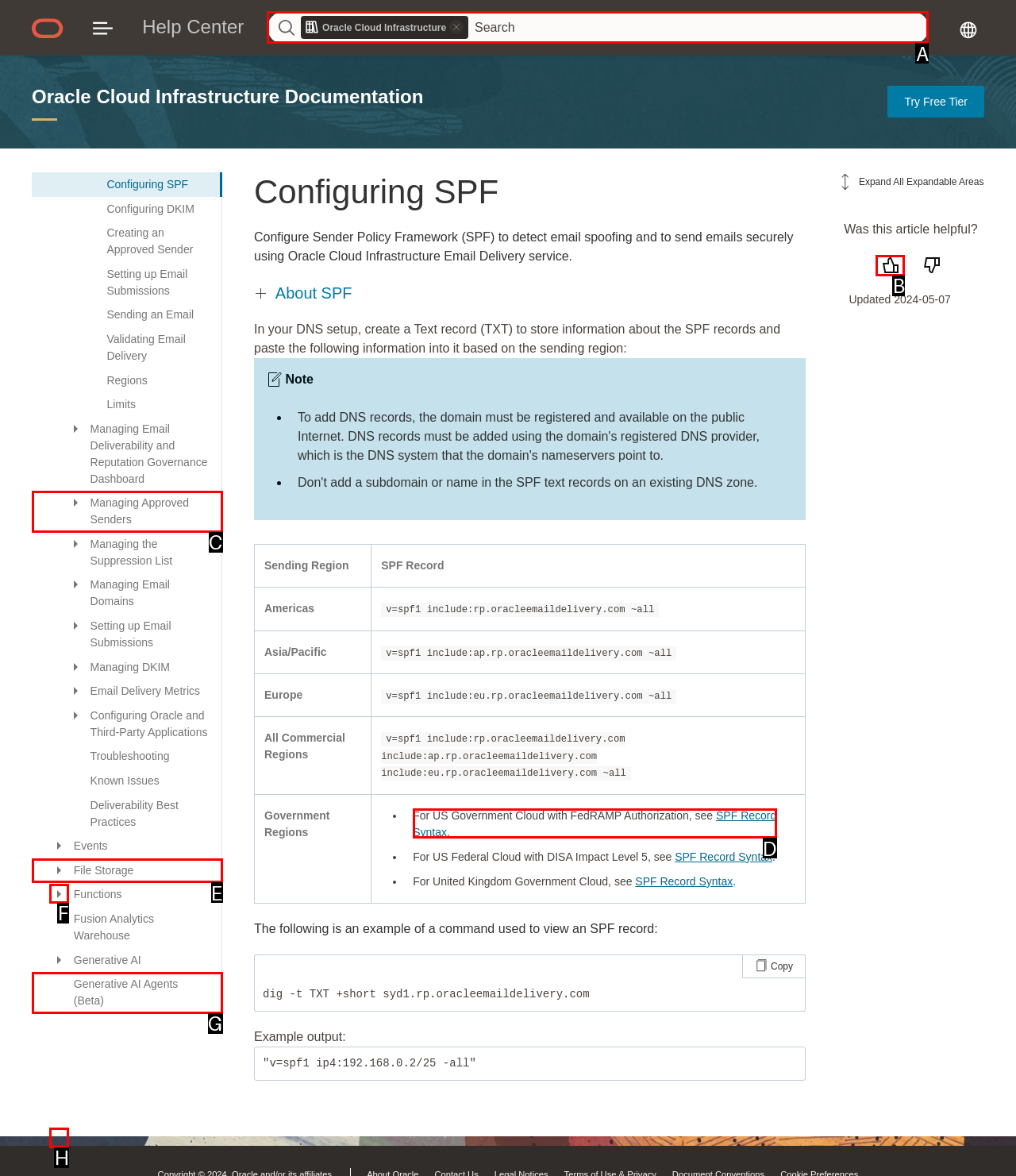Select the letter of the element you need to click to complete this task: Search for something
Answer using the letter from the specified choices.

A